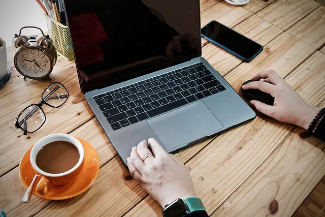What is the color of the saucer holding the cup of coffee?
Using the visual information, reply with a single word or short phrase.

orange